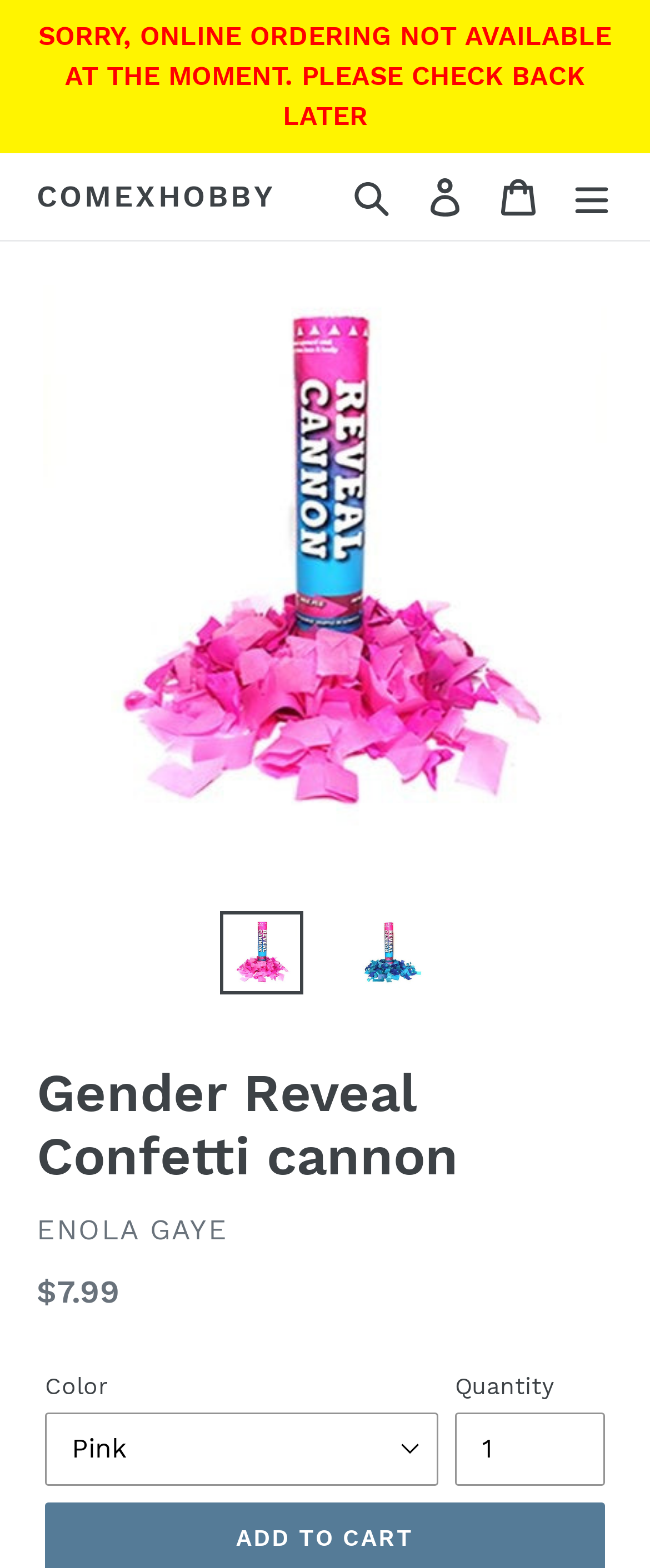Locate the bounding box coordinates of the region to be clicked to comply with the following instruction: "Search for something". The coordinates must be four float numbers between 0 and 1, in the form [left, top, right, bottom].

[0.515, 0.102, 0.628, 0.149]